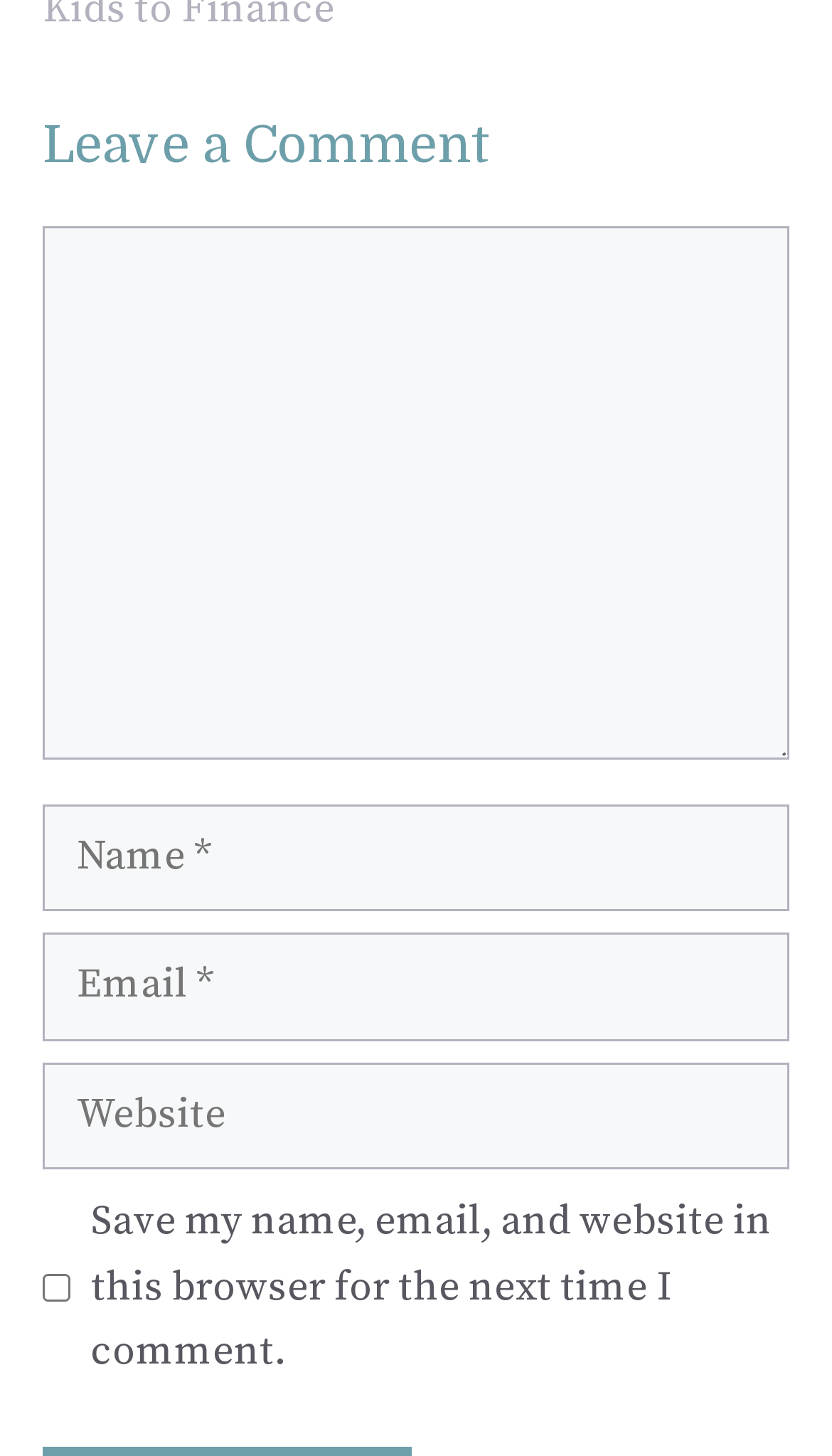What is the purpose of the text box labeled 'Comment'?
Please elaborate on the answer to the question with detailed information.

The text box labeled 'Comment' is located directly below the heading 'Leave a Comment', indicating that it is where users can input their comments. This is further supported by the fact that it is a required field, suggesting that it is a crucial part of the commenting process.